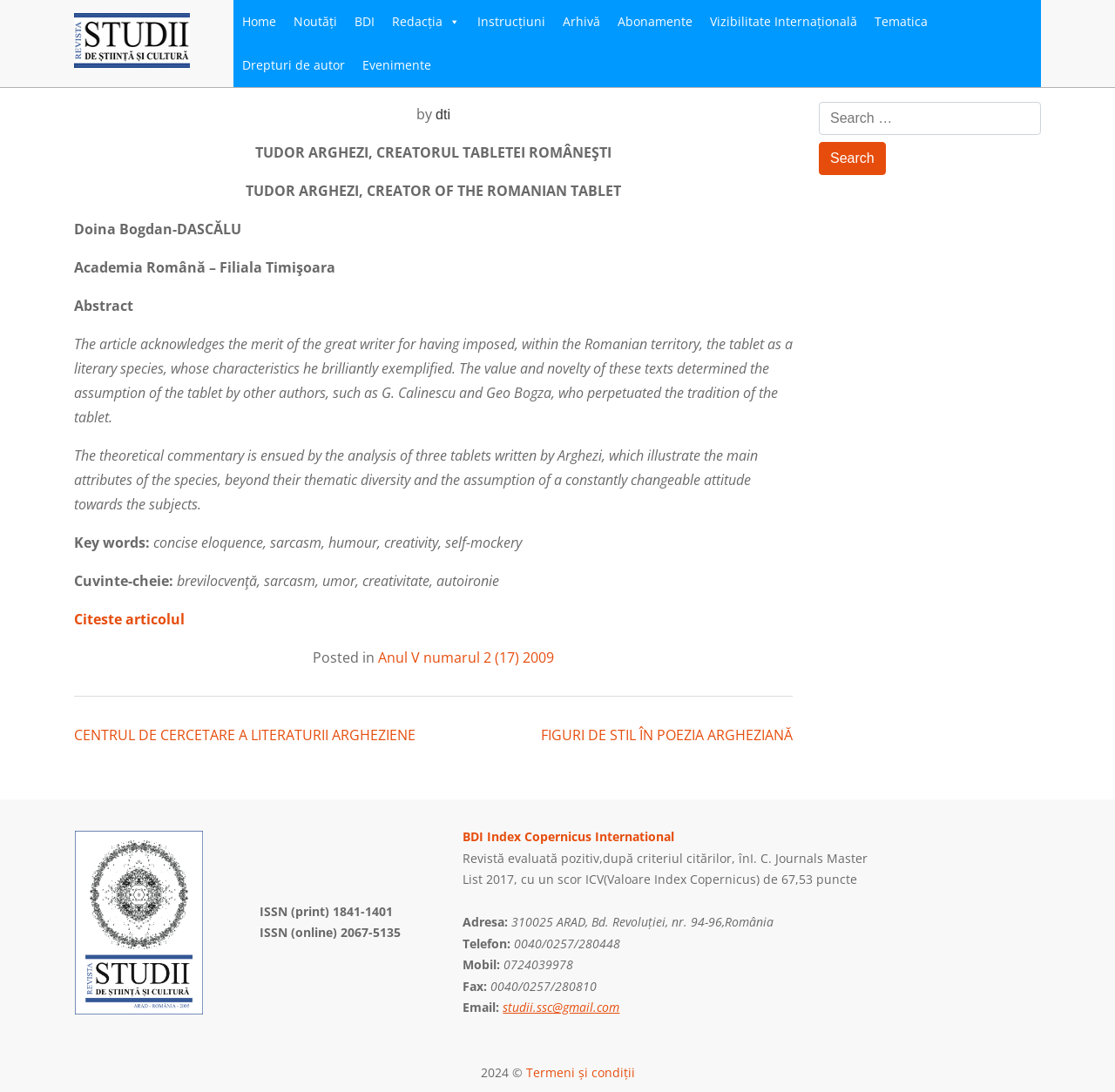Respond to the following question with a brief word or phrase:
What is the email address mentioned in the footer?

studii.ssc@gmail.com